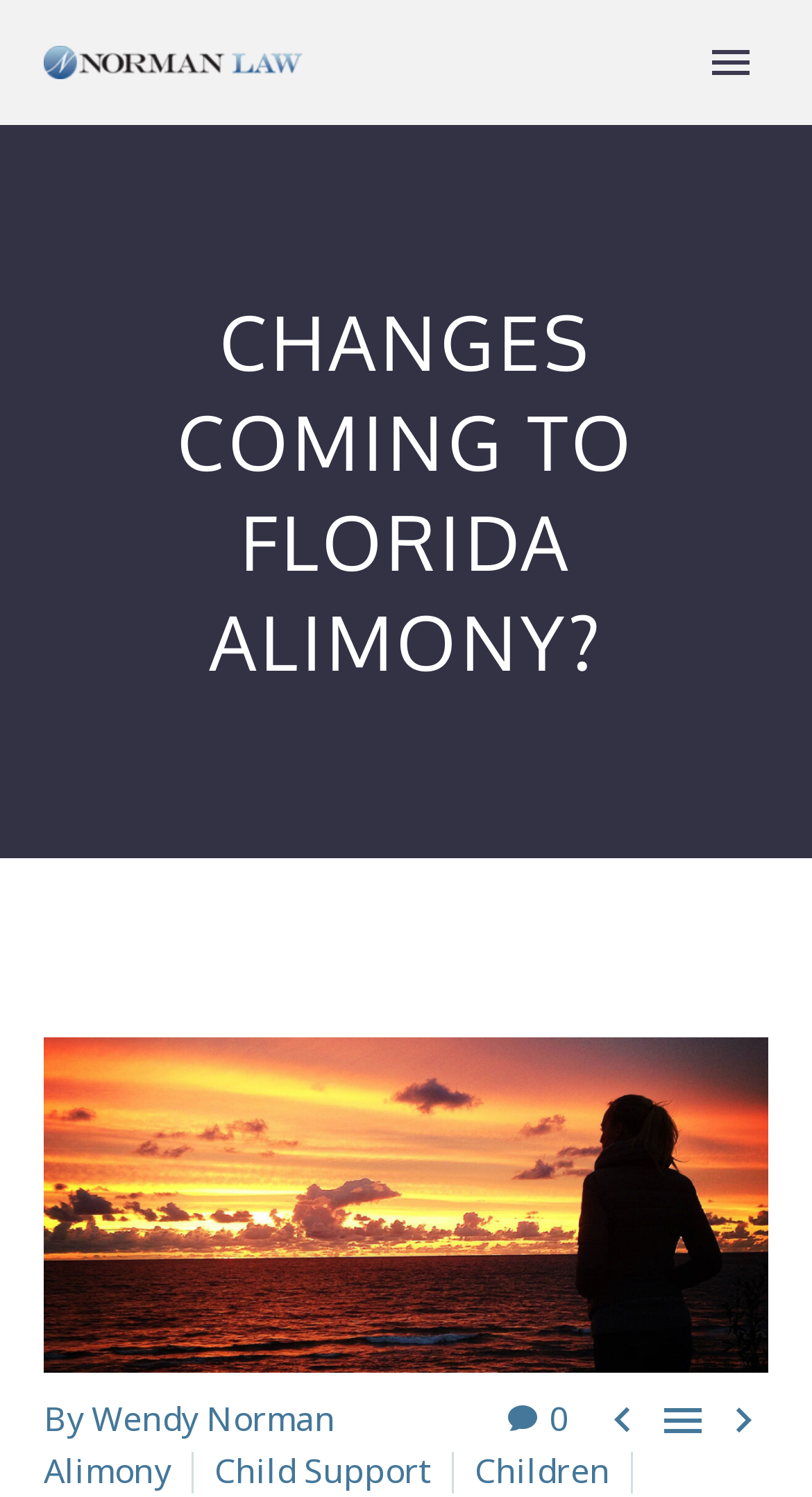Locate the heading on the webpage and return its text.

CHANGES COMING TO FLORIDA ALIMONY?